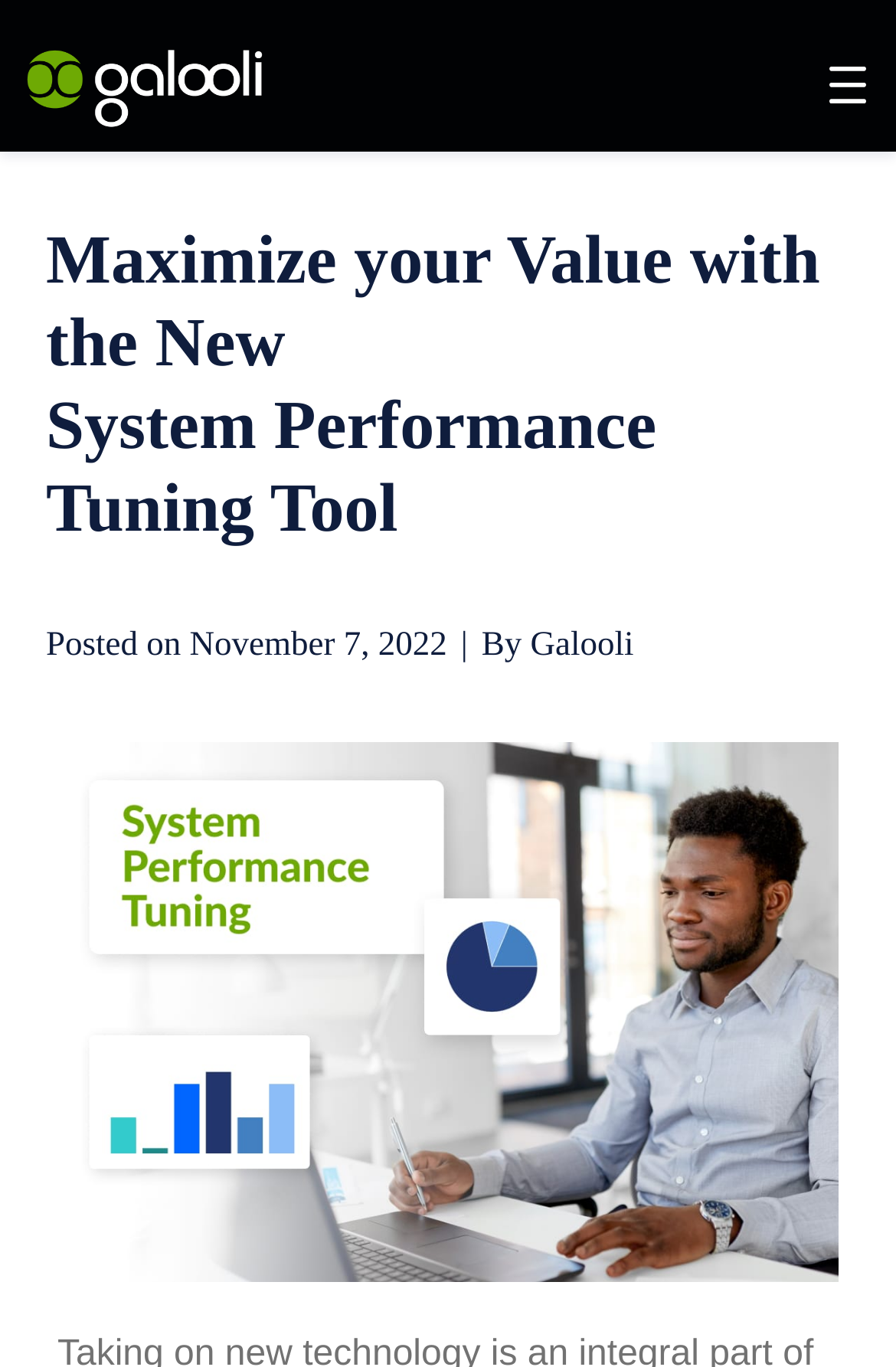Detail the features and information presented on the webpage.

The webpage is titled "Maximize your Value with the New System Performance Tuning Tool - Galooli". At the top left corner, there is a link and an image, both labeled as "Galooli". 

On the top right corner, there is a button. Below the button, there is a header section that spans almost the entire width of the page. This section contains a heading that reads "Maximize your Value with the New System Performance Tuning Tool", which is the main title of the webpage. 

Below the heading, there is a line of text that says "Posted on" followed by a time element that displays the date "November 7, 2022". To the right of the "Posted on" text, there is another text element that says "By", followed by a link labeled as "Galooli". 

The webpage appears to be a blog post or an article, with the main content likely located below the header section.